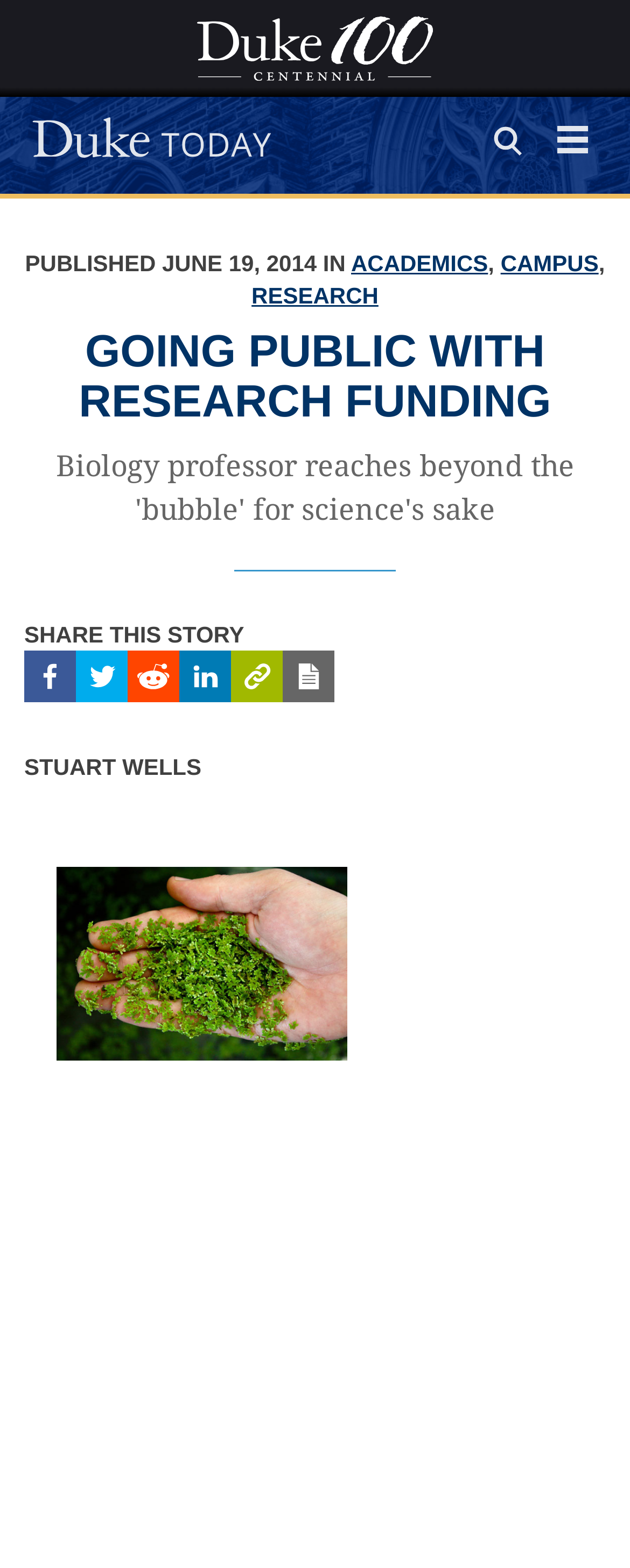Reply to the question with a single word or phrase:
What is the logo on the top left corner?

Duke 100 Centennial logo